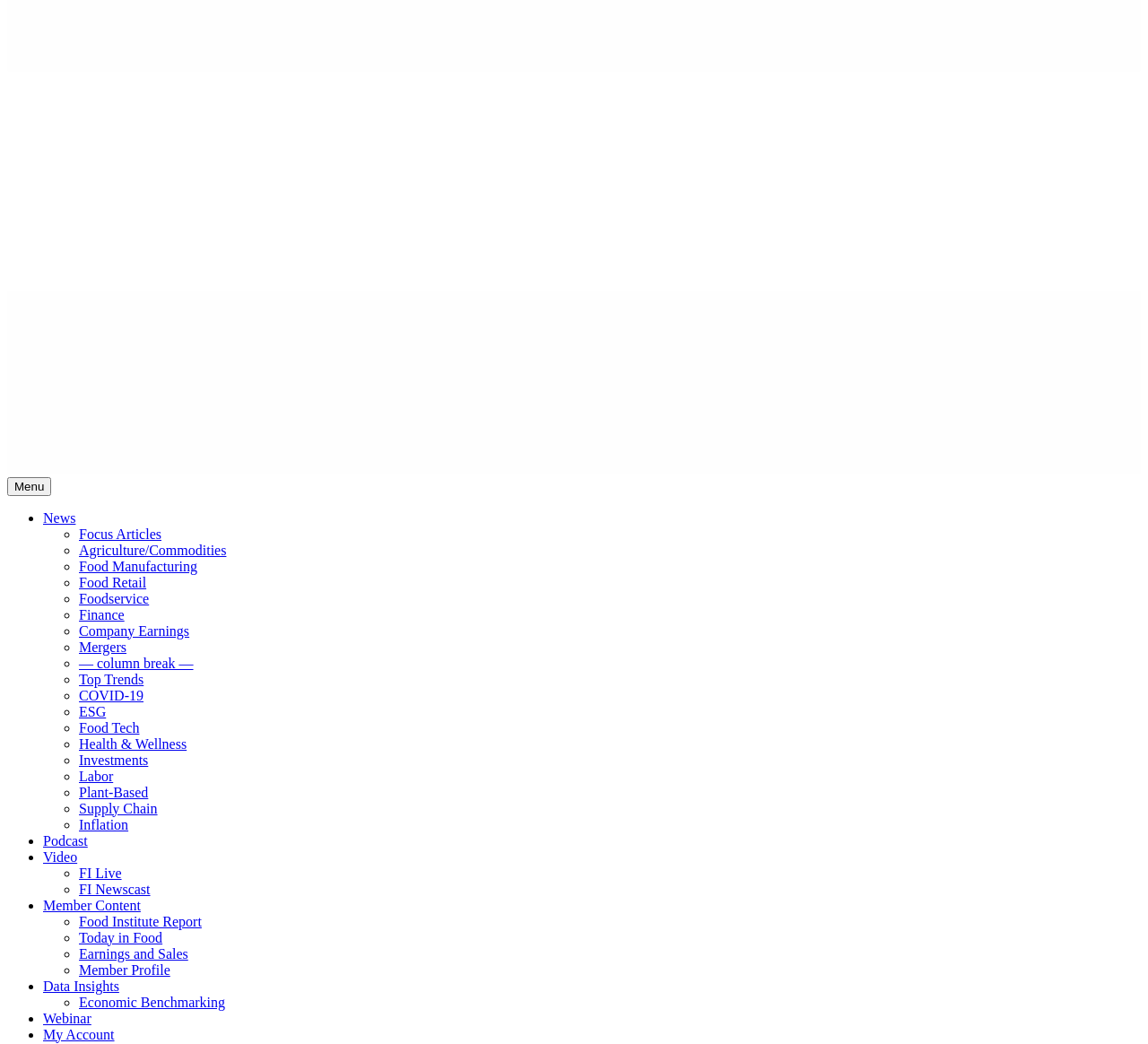Use one word or a short phrase to answer the question provided: 
Are there any subheadings or bullet points?

Yes